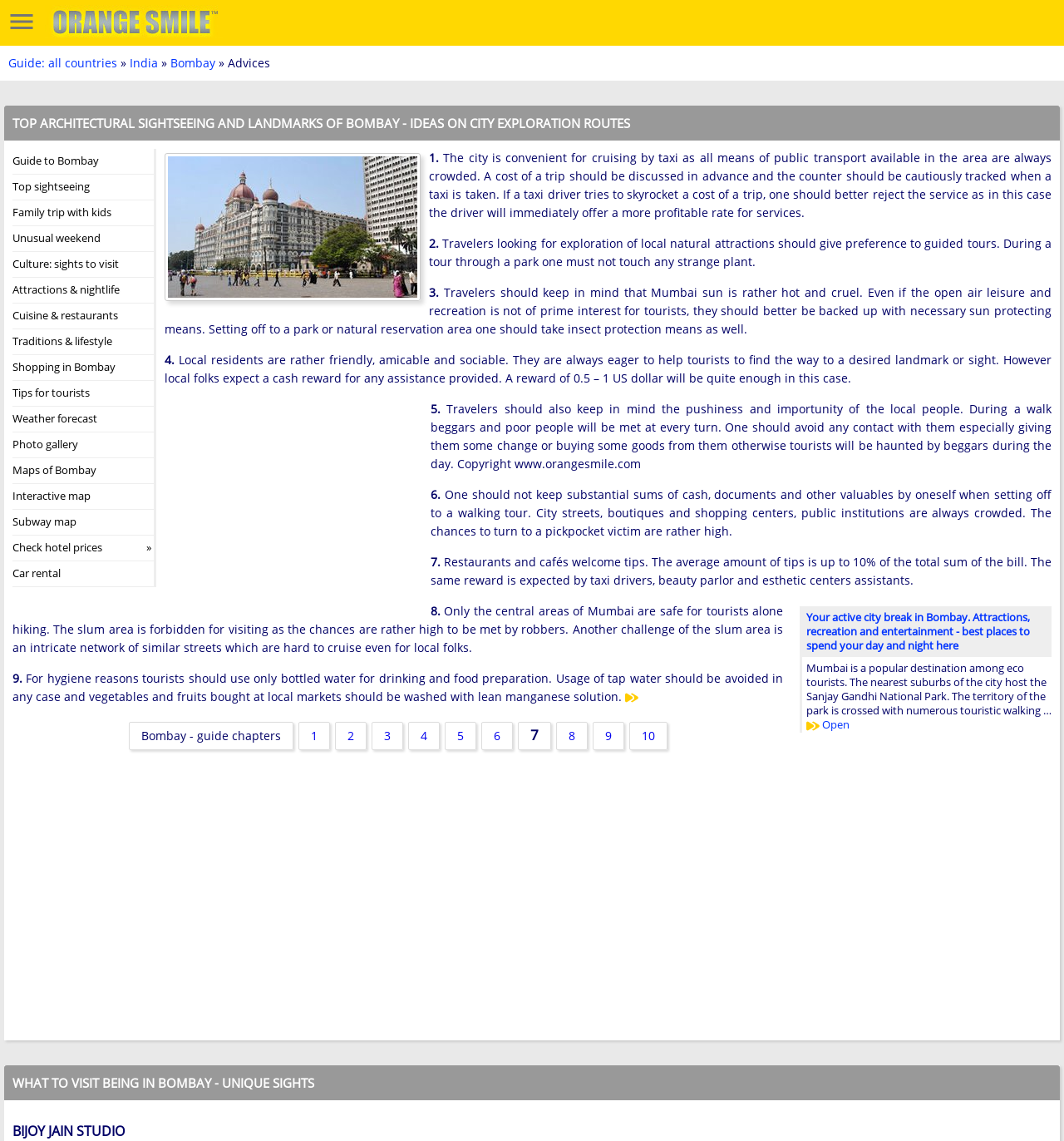Determine the bounding box coordinates of the target area to click to execute the following instruction: "Read about the top architectural landmarks and sites."

[0.591, 0.633, 0.627, 0.657]